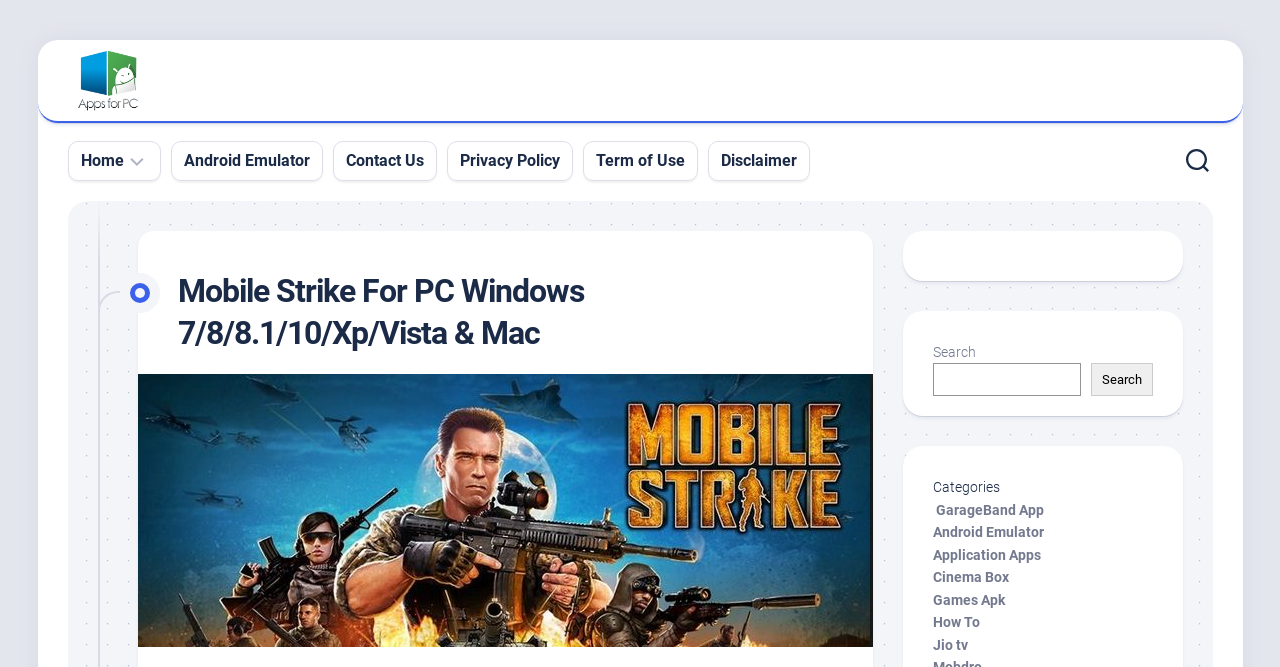What is the first link on the top left?
Give a one-word or short phrase answer based on the image.

Apps For PC